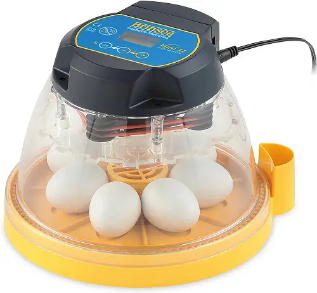Please answer the following question using a single word or phrase: 
What is the recommended user group for this incubator?

Beginners in poultry breeding